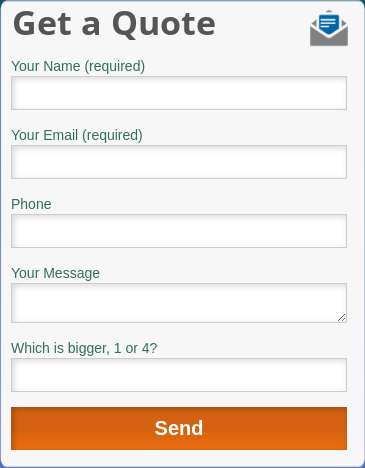Explain all the elements you observe in the image.

The image features a "Get a Quote" form designed for prospective customers seeking appliance repair services. The form includes fields for entering essential information: "Your Name" (required), "Your Email" (required), an optional "Phone" number, and a "Your Message" section where customers can describe their issues. Additionally, there is a question to verify the user input labeled "Which is bigger, 1 or 4?" This serves as a CAPTCHA to distinguish genuine inquiries. At the bottom, a prominent orange "Send" button encourages users to submit their request for a quote, making it user-friendly and straightforward for anyone looking to engage with the appliance repair service.